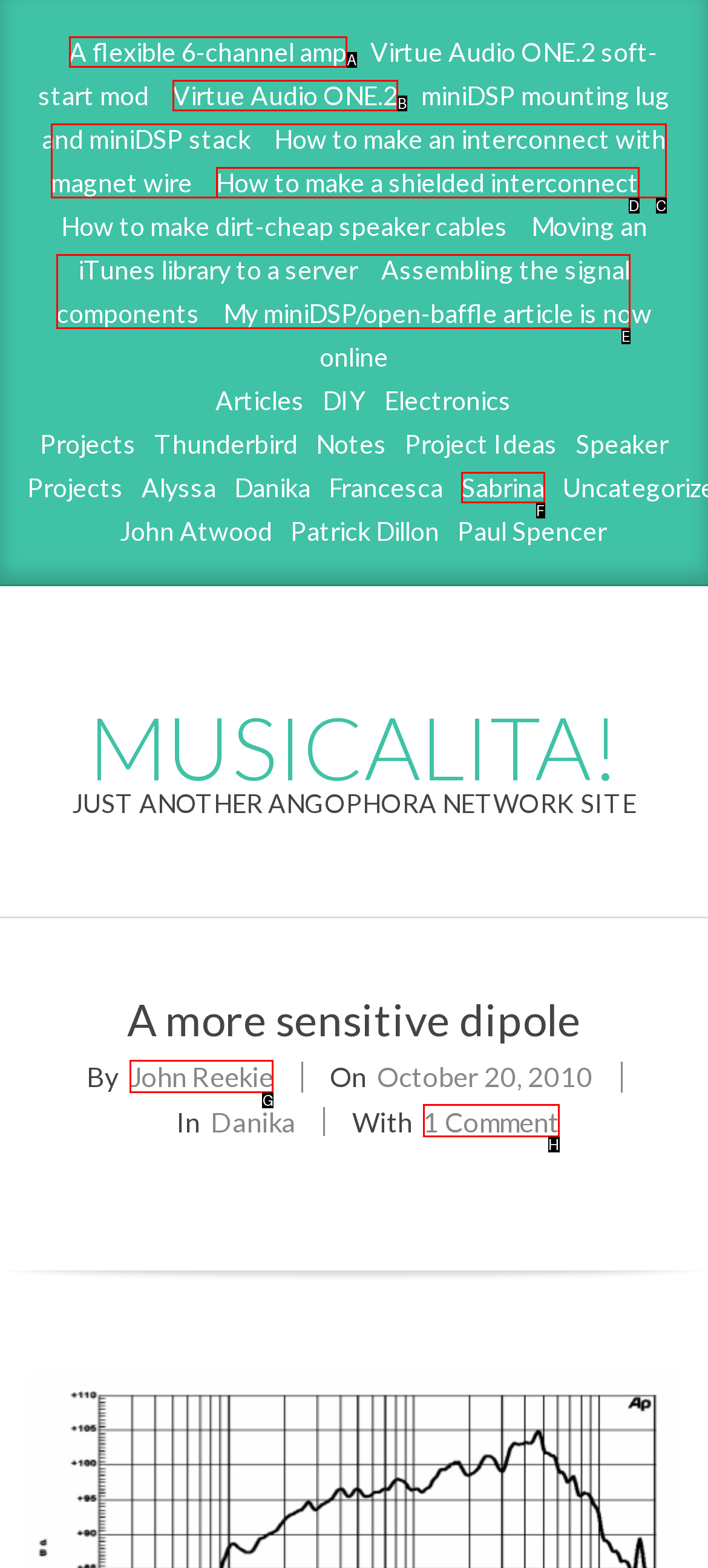Select the HTML element that matches the description: Virtue Audio ONE.2. Provide the letter of the chosen option as your answer.

B